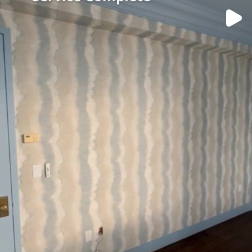Provide a comprehensive description of the image.

The image showcases a beautifully painted wall featuring a unique, wavy pattern in soft hues of blue and cream. This design adds a modern touch while fostering a cozy, inviting atmosphere, perfect for a winter setting. The room is partially illuminated, highlighting the texture and design of the paintwork. Beside the wall, there's a light switch and an electrical outlet, subtly integrated into the overall aesthetic. The blue trim of the wall complements the warm tones, enhancing the visual appeal of the space. This creative use of paint not only rejuvenates the room's look but also contributes to warmth and energy efficiency, aligning with the theme of improving home comfort during the colder months. This transformation emphasizes the benefits of a fresh coat of paint, encouraging viewers to consider similar upgrades for their own homes.